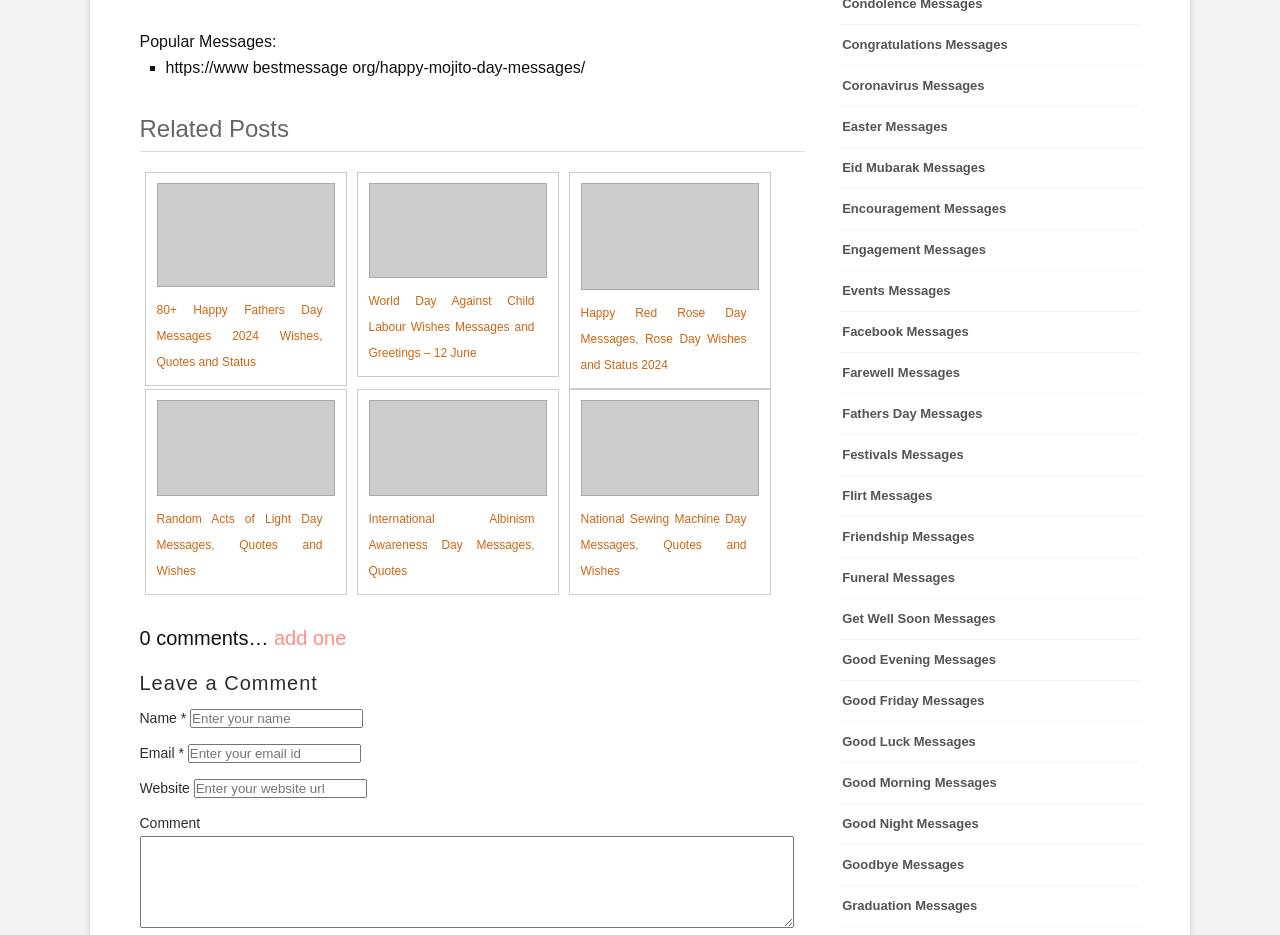How many related posts are listed?
Analyze the image and deliver a detailed answer to the question.

The related posts are listed under the heading 'Related Posts' and are identified by the link elements with OCR text starting with 'Happy Fathers Day Messages', 'World Day Against Child Labour Wishes', and so on. There are 6 related posts in total.